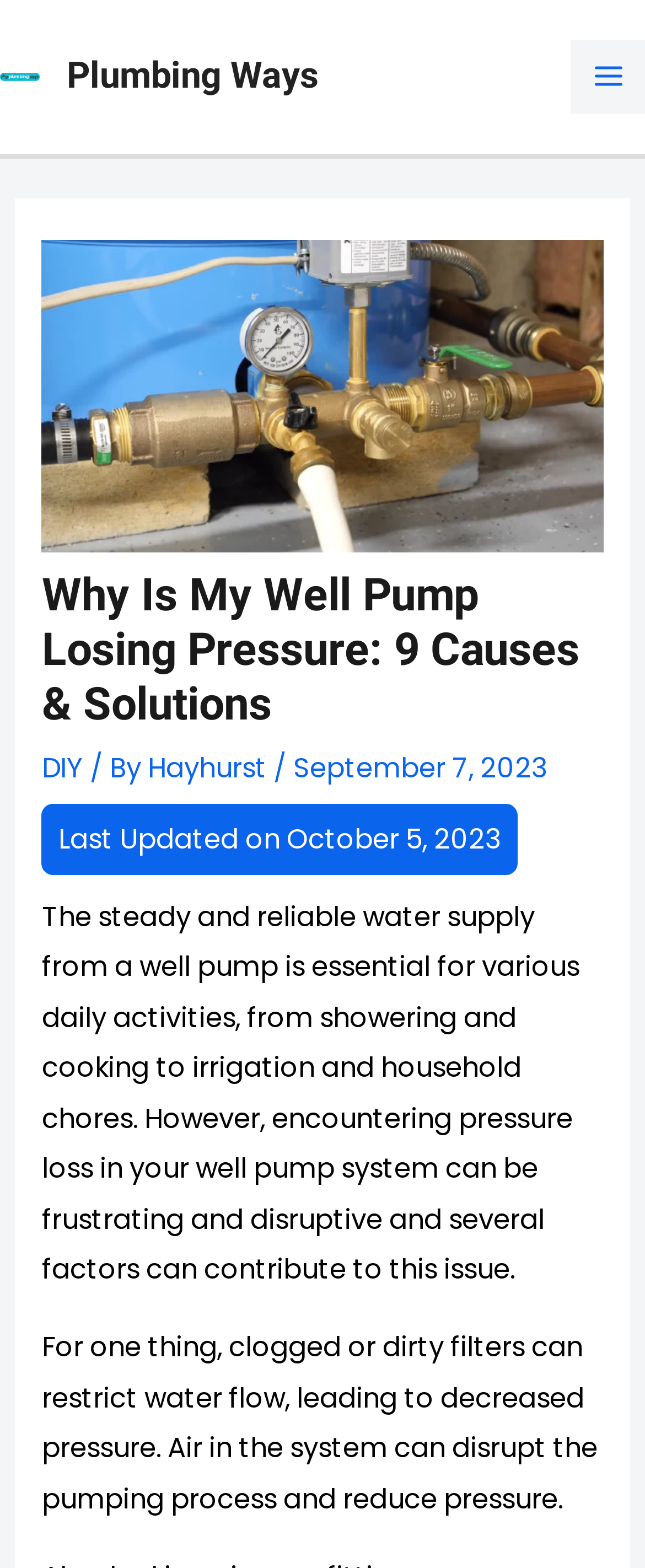Bounding box coordinates should be provided in the format (top-left x, top-left y, bottom-right x, bottom-right y) with all values between 0 and 1. Identify the bounding box for this UI element: alt="Plumbing Ways Logo"

[0.0, 0.036, 0.062, 0.06]